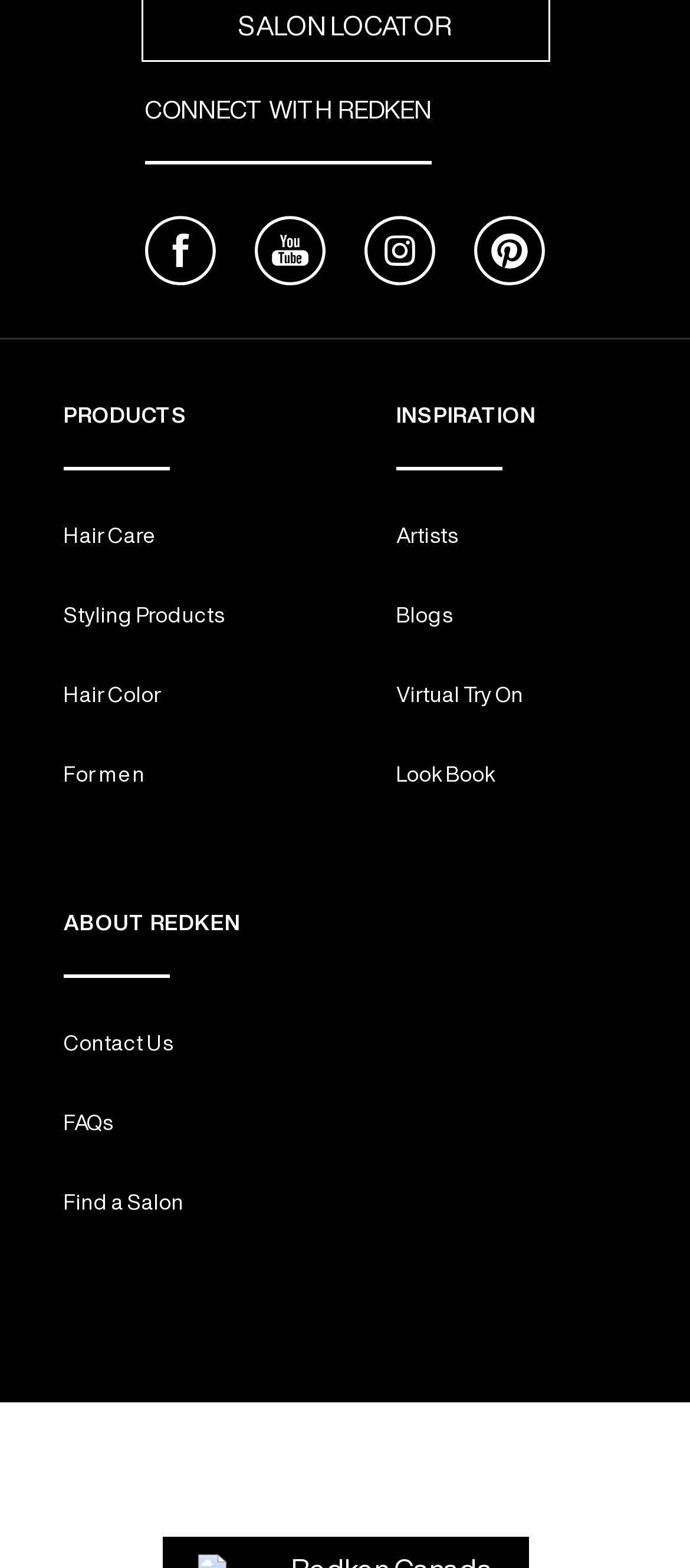Locate the bounding box coordinates of the element that needs to be clicked to carry out the instruction: "Explore Hair Care products". The coordinates should be given as four float numbers ranging from 0 to 1, i.e., [left, top, right, bottom].

[0.092, 0.333, 0.228, 0.351]